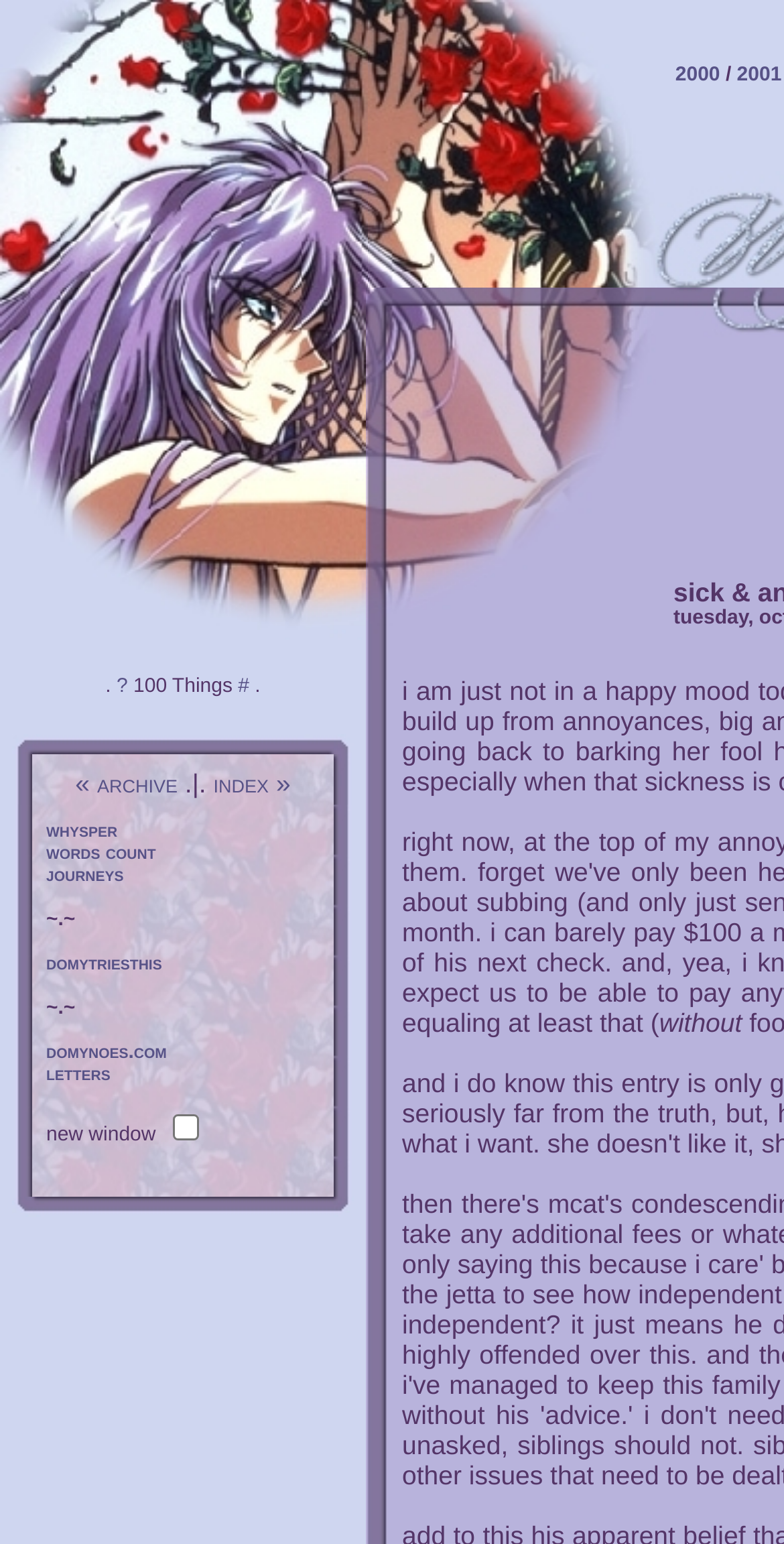Answer in one word or a short phrase: 
What is the text of the first link in the second row?

2000